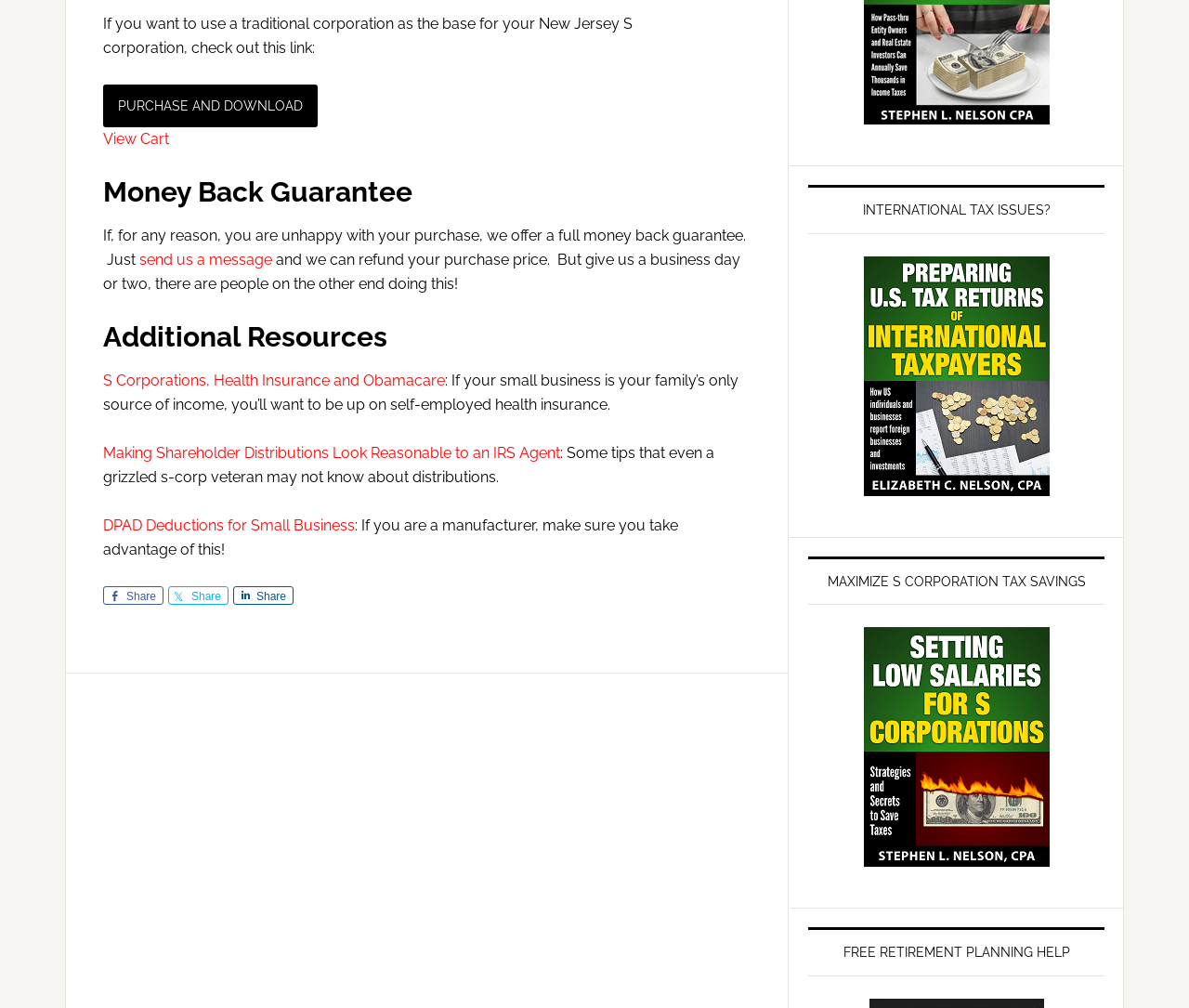What is the topic of the section with the heading 'INTERNATIONAL TAX ISSUES'?
Based on the screenshot, answer the question with a single word or phrase.

International Tax